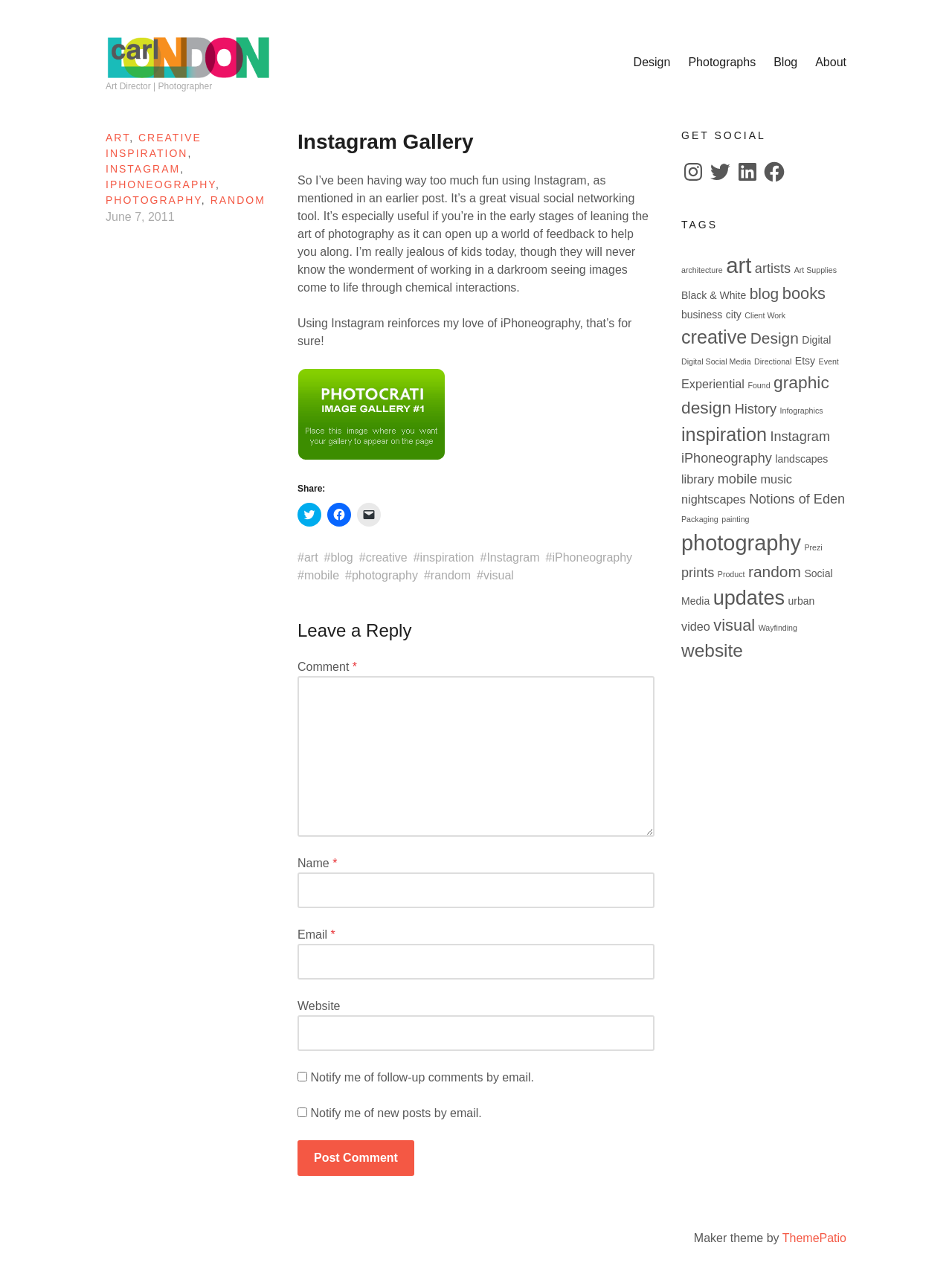Highlight the bounding box coordinates of the region I should click on to meet the following instruction: "Click on the 'Instagram' link".

[0.716, 0.125, 0.741, 0.143]